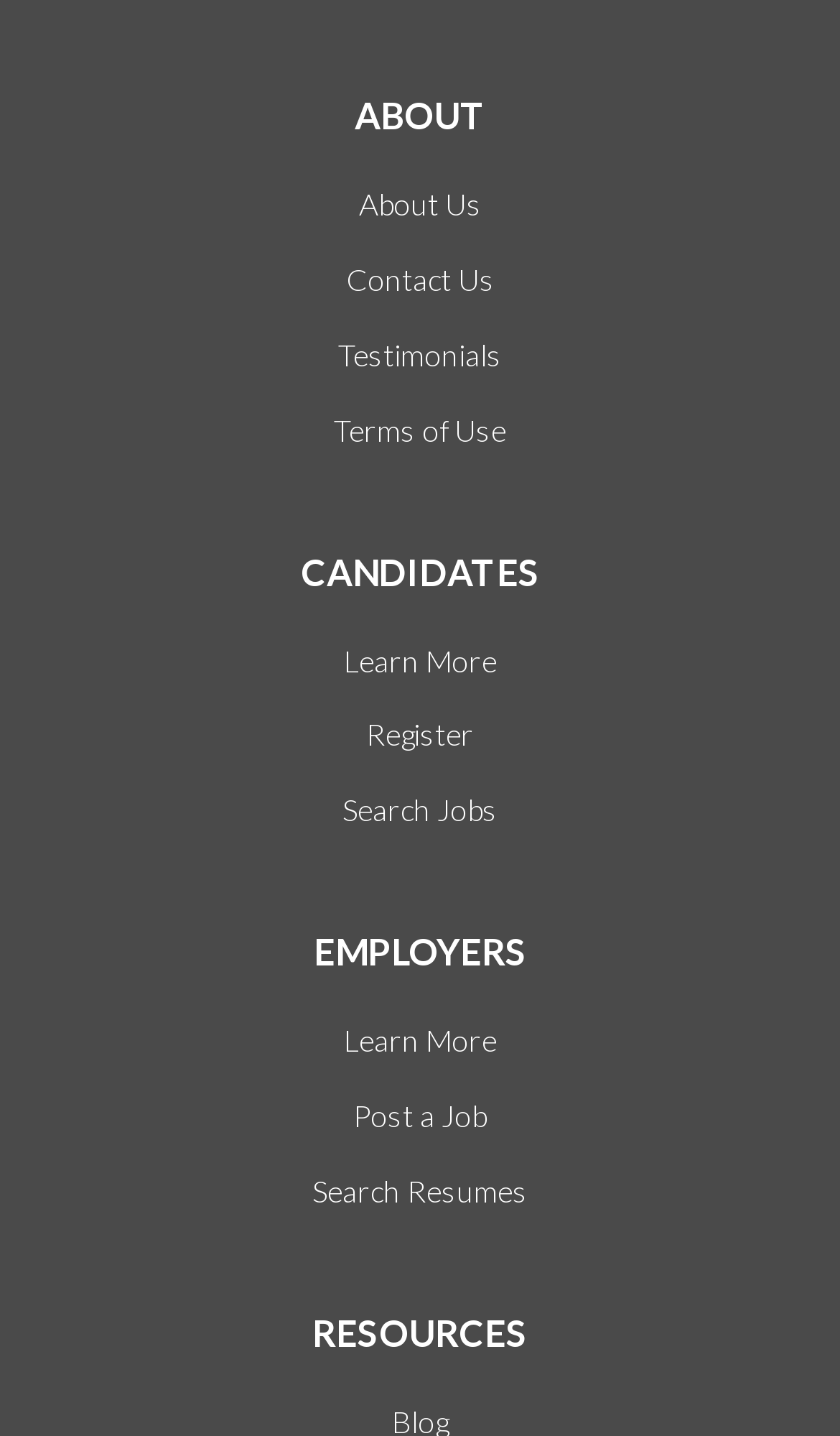What is the first link under 'ABOUT'?
Based on the screenshot, provide a one-word or short-phrase response.

About Us